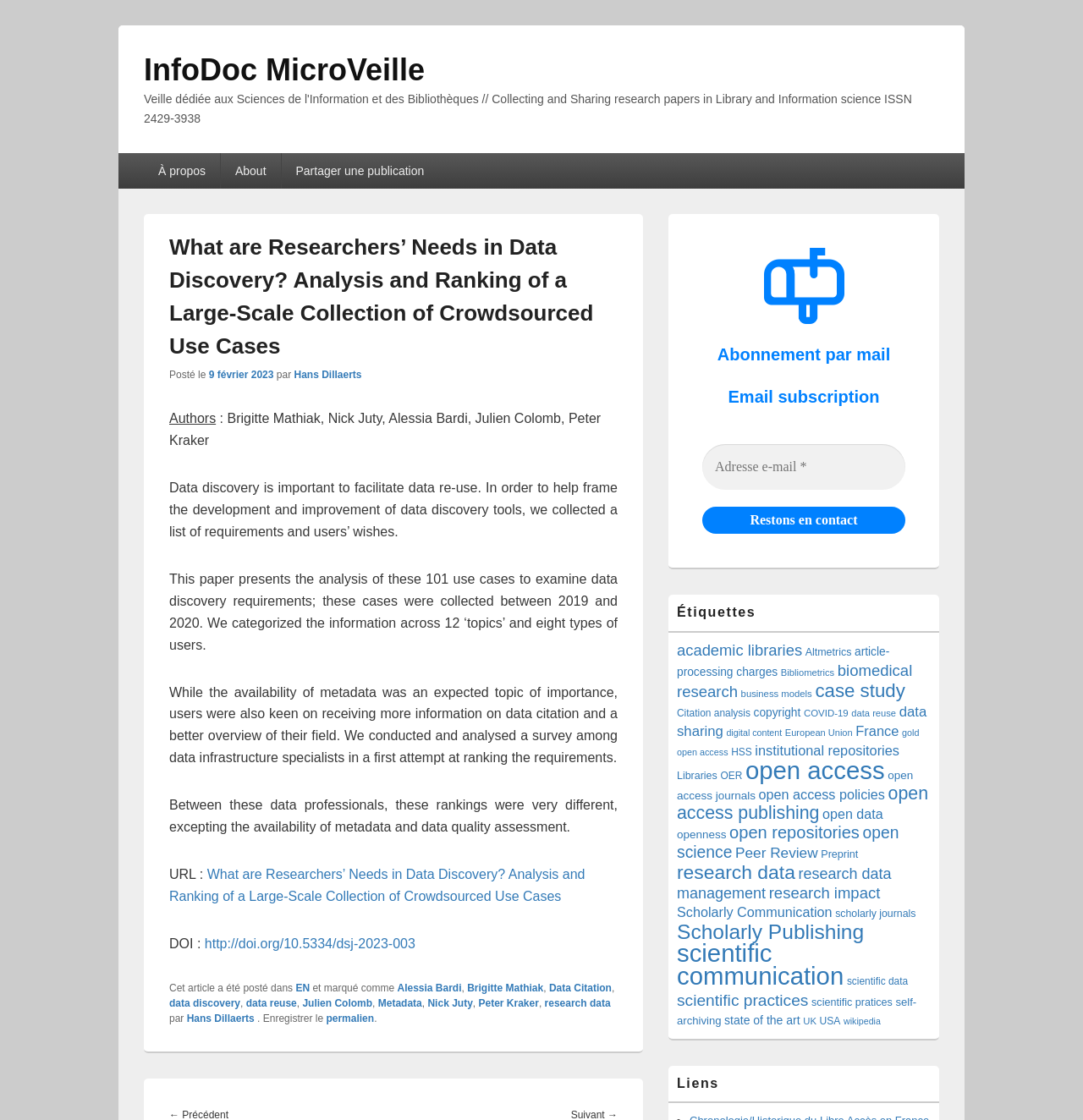Determine the coordinates of the bounding box for the clickable area needed to execute this instruction: "Click on the 'Data discovery' tag".

[0.156, 0.89, 0.222, 0.901]